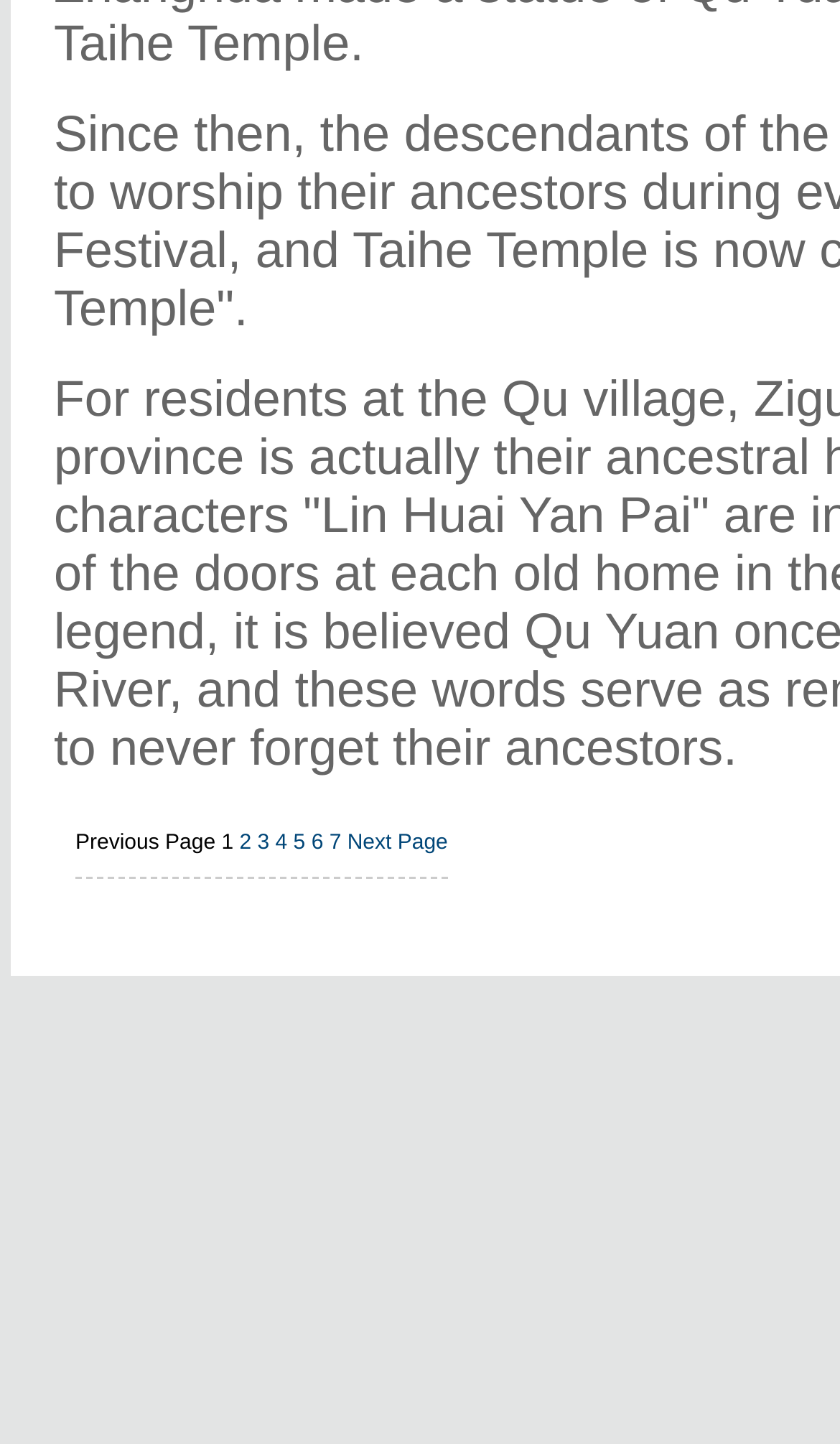How many links are there in total?
By examining the image, provide a one-word or phrase answer.

7